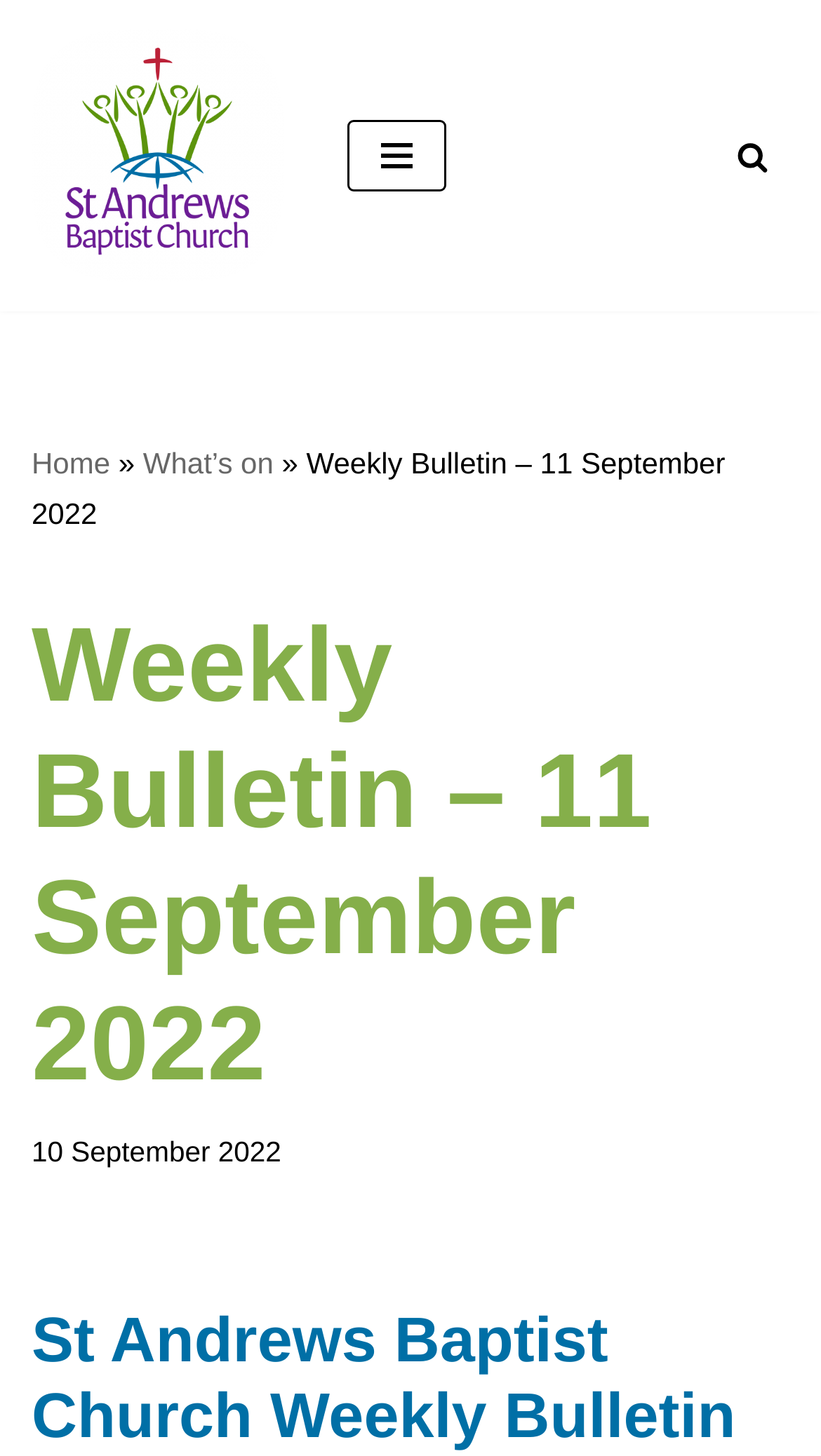Provide the bounding box coordinates for the UI element described in this sentence: "Home". The coordinates should be four float values between 0 and 1, i.e., [left, top, right, bottom].

[0.038, 0.306, 0.134, 0.329]